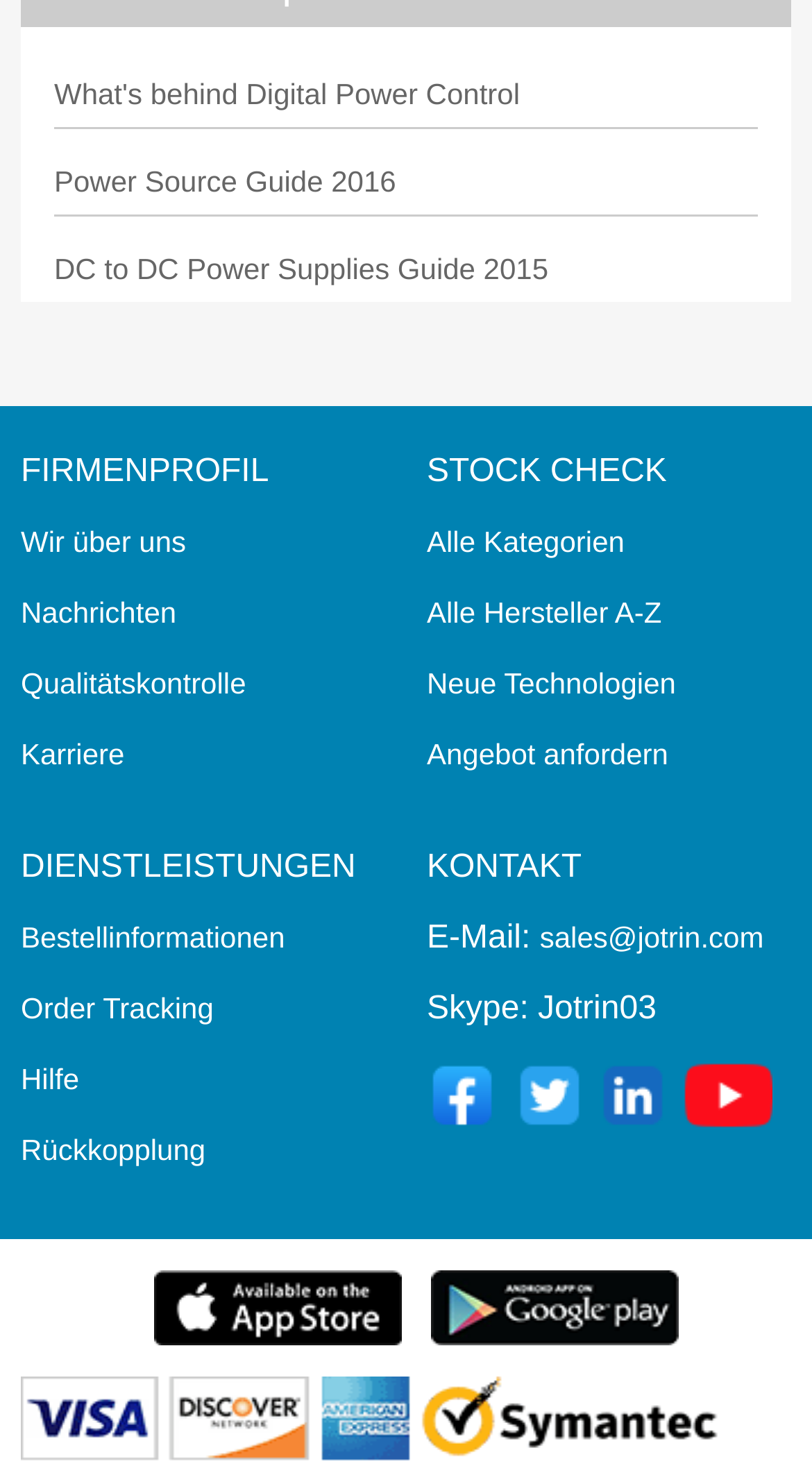Select the bounding box coordinates of the element I need to click to carry out the following instruction: "Follow on Facebook".

[0.526, 0.748, 0.63, 0.771]